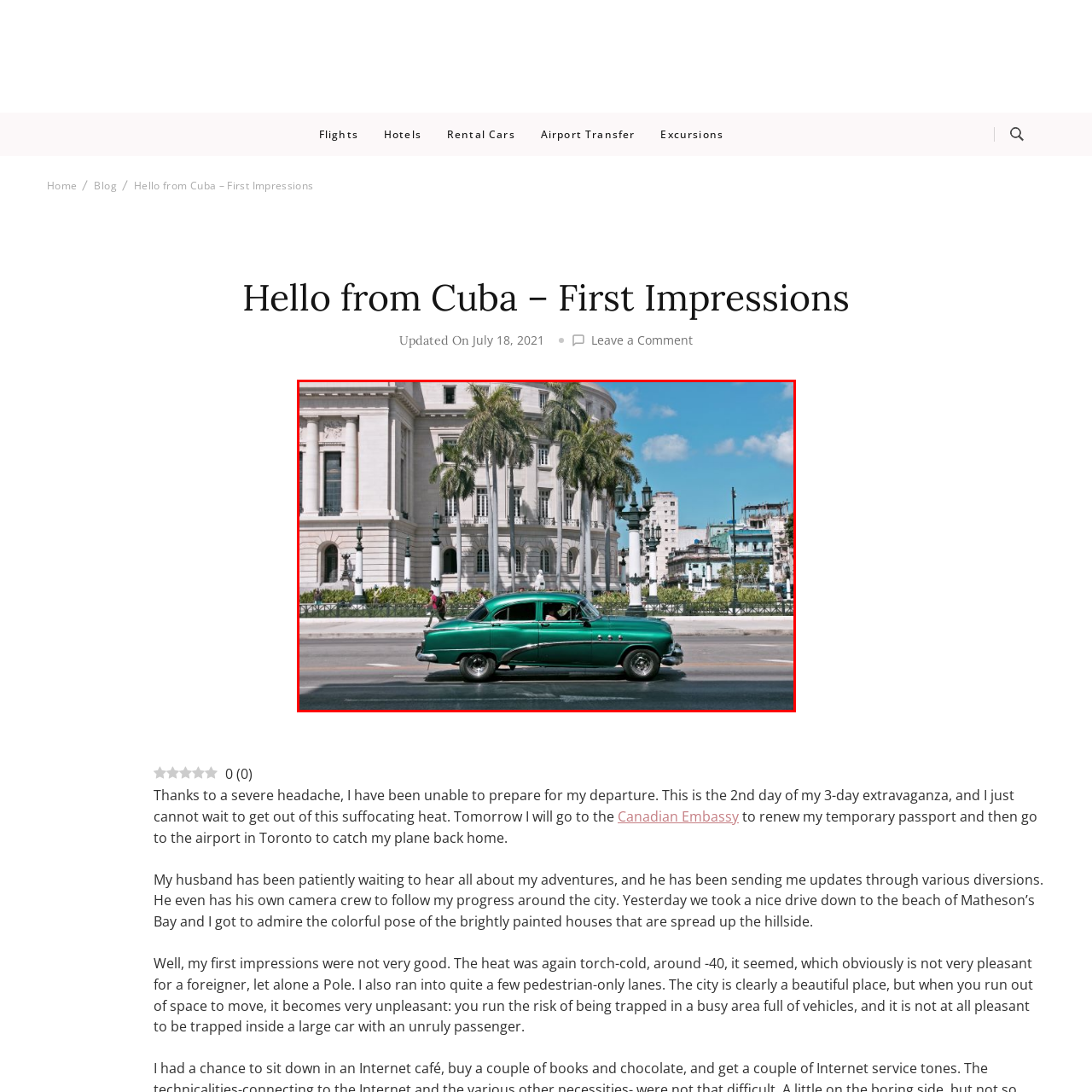Examine the image within the red border and provide a concise answer: What type of trees are surrounding the historical building?

Palm trees